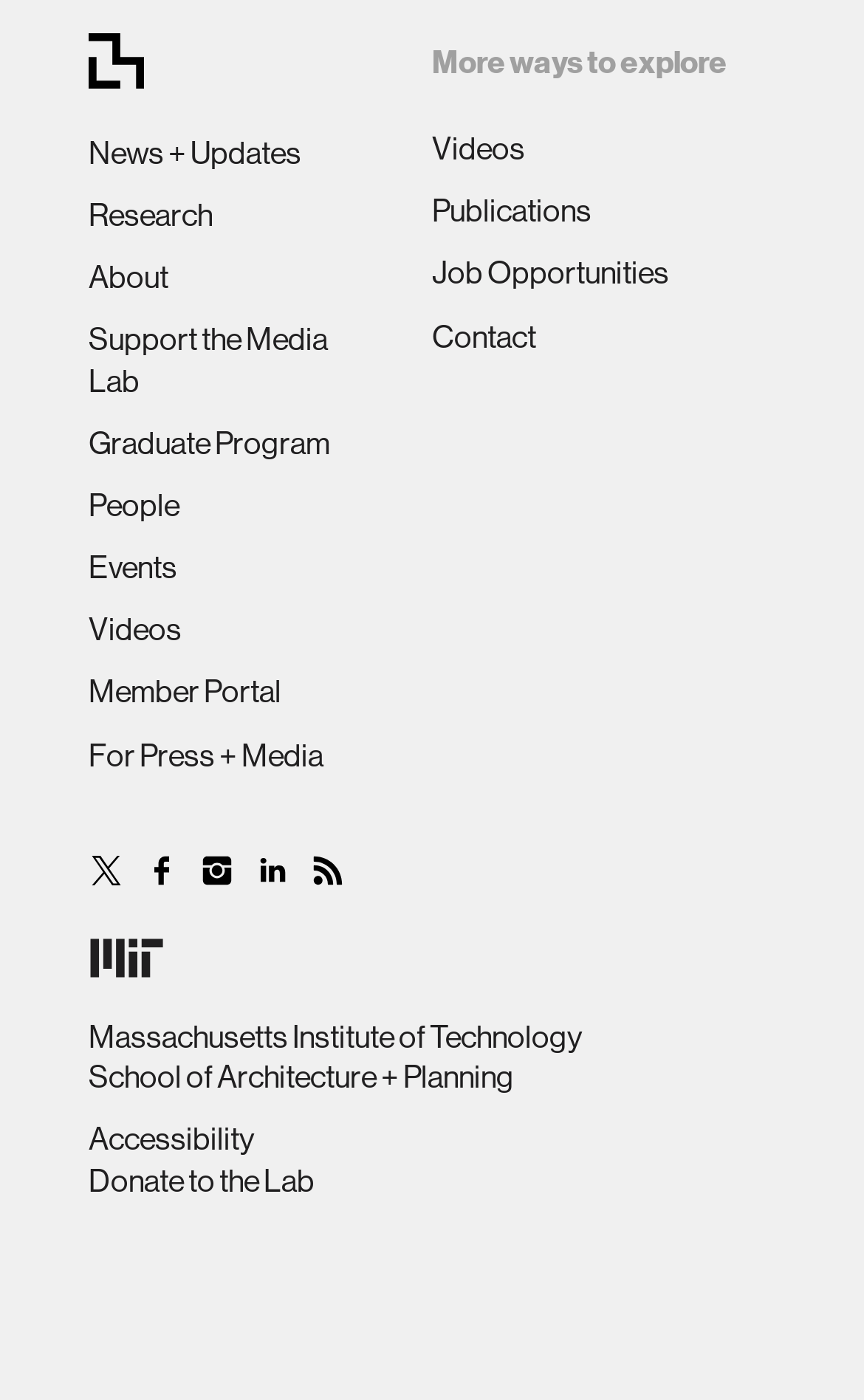Please specify the bounding box coordinates for the clickable region that will help you carry out the instruction: "Click on News + Updates".

[0.103, 0.096, 0.349, 0.121]